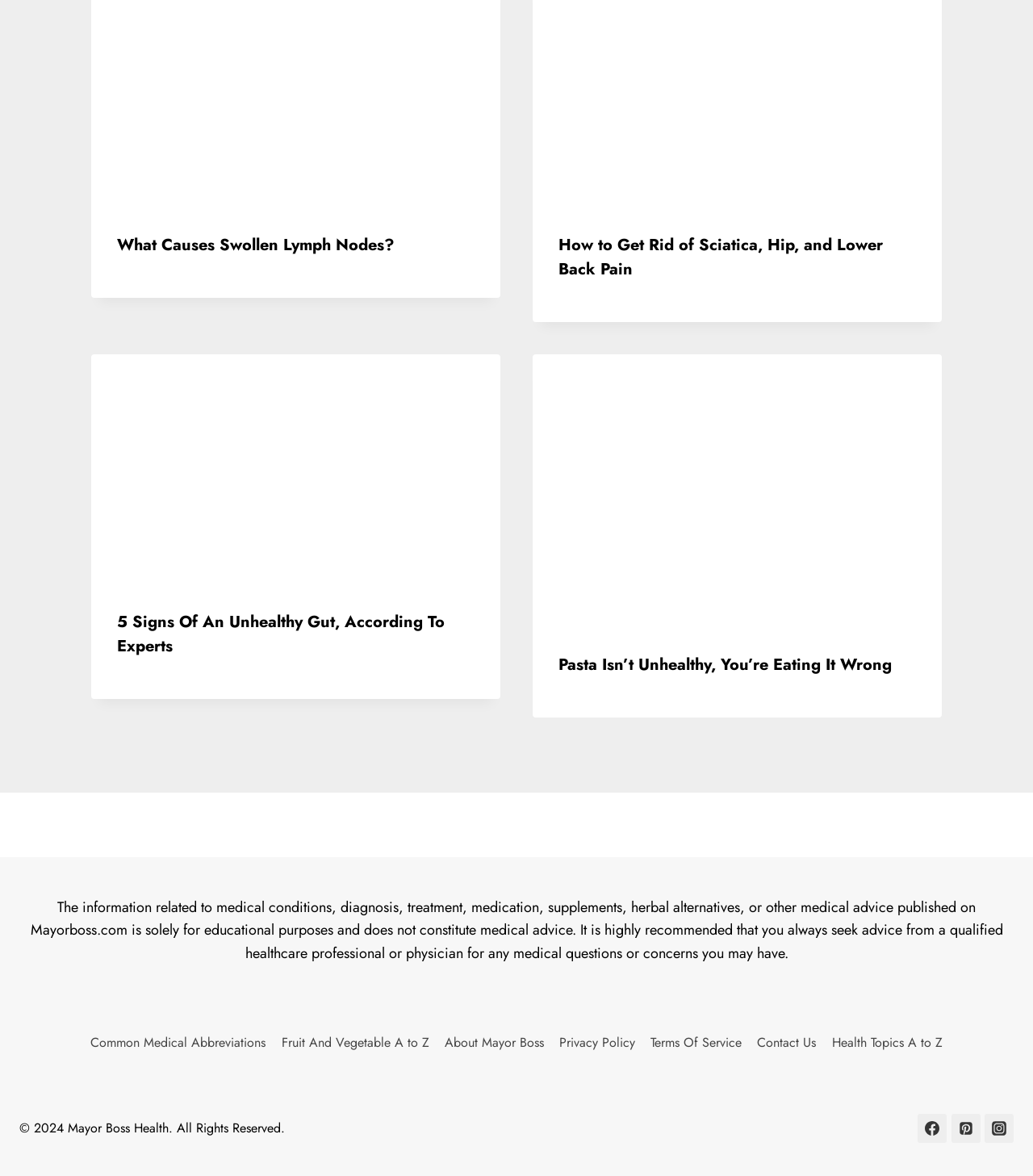Determine the bounding box coordinates of the region I should click to achieve the following instruction: "Read the article about unhealthy gut signs". Ensure the bounding box coordinates are four float numbers between 0 and 1, i.e., [left, top, right, bottom].

[0.088, 0.301, 0.484, 0.497]